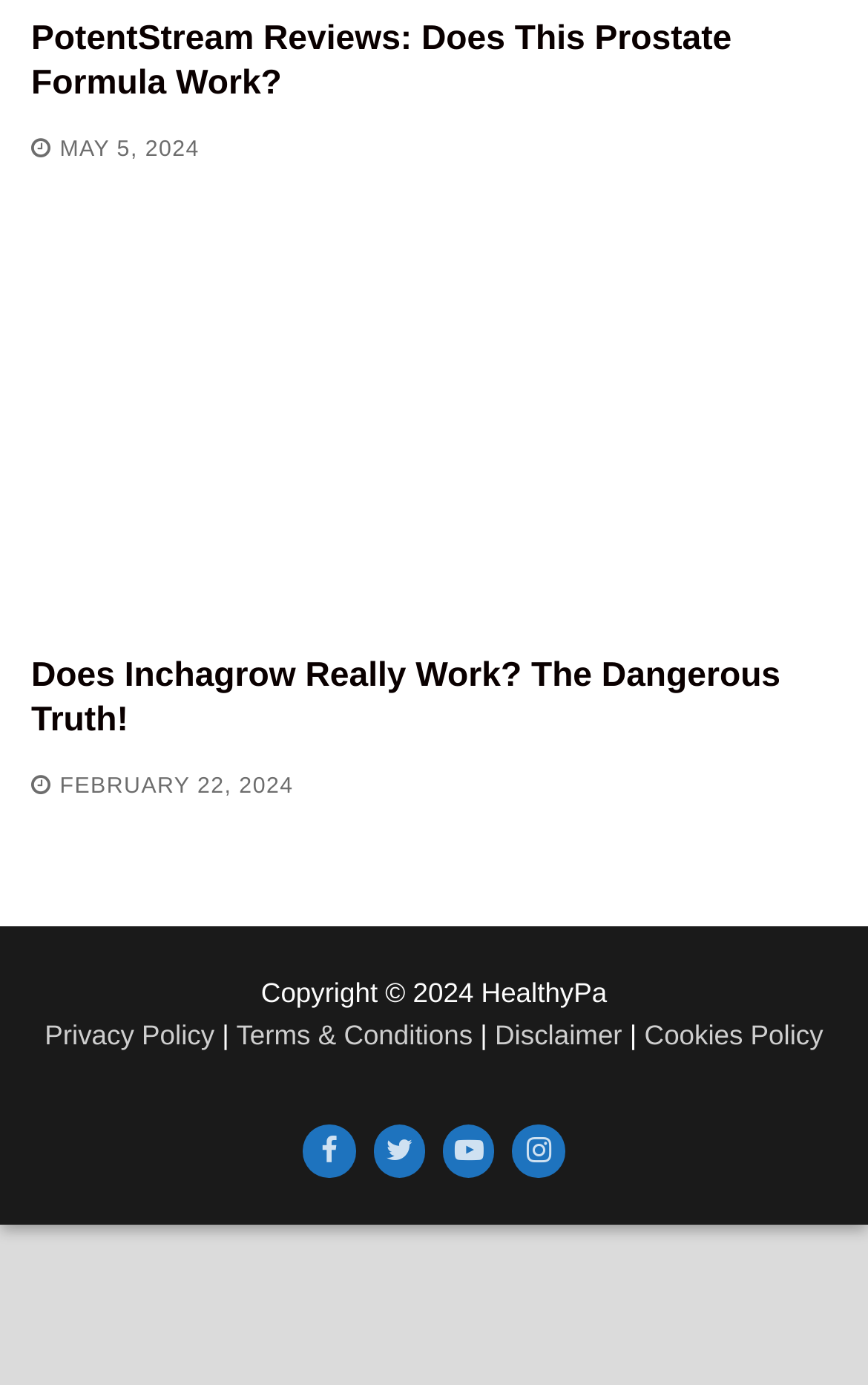What is the copyright year of the webpage?
From the screenshot, supply a one-word or short-phrase answer.

2024